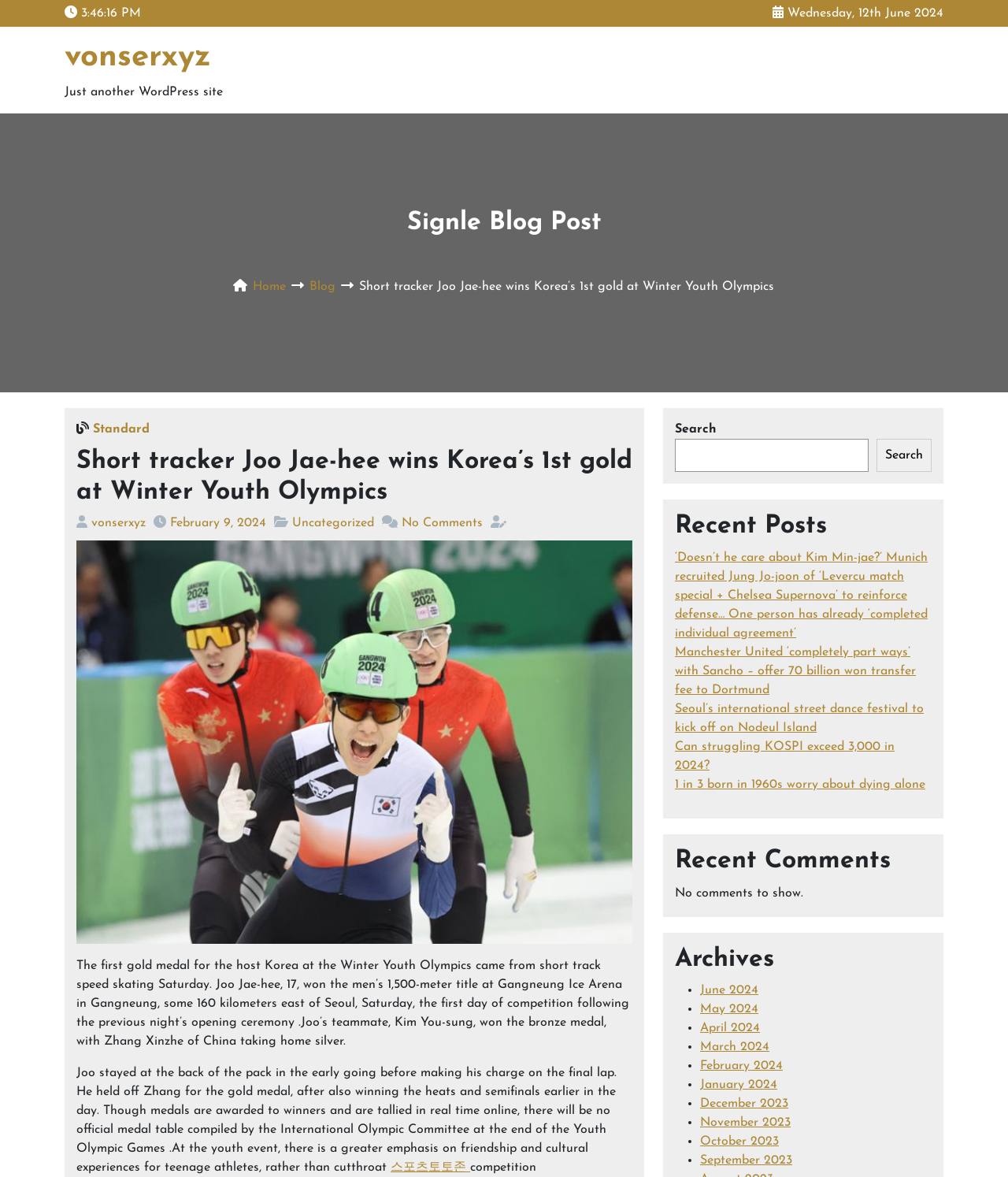What is the date of the blog post?
Use the screenshot to answer the question with a single word or phrase.

February 9, 2024